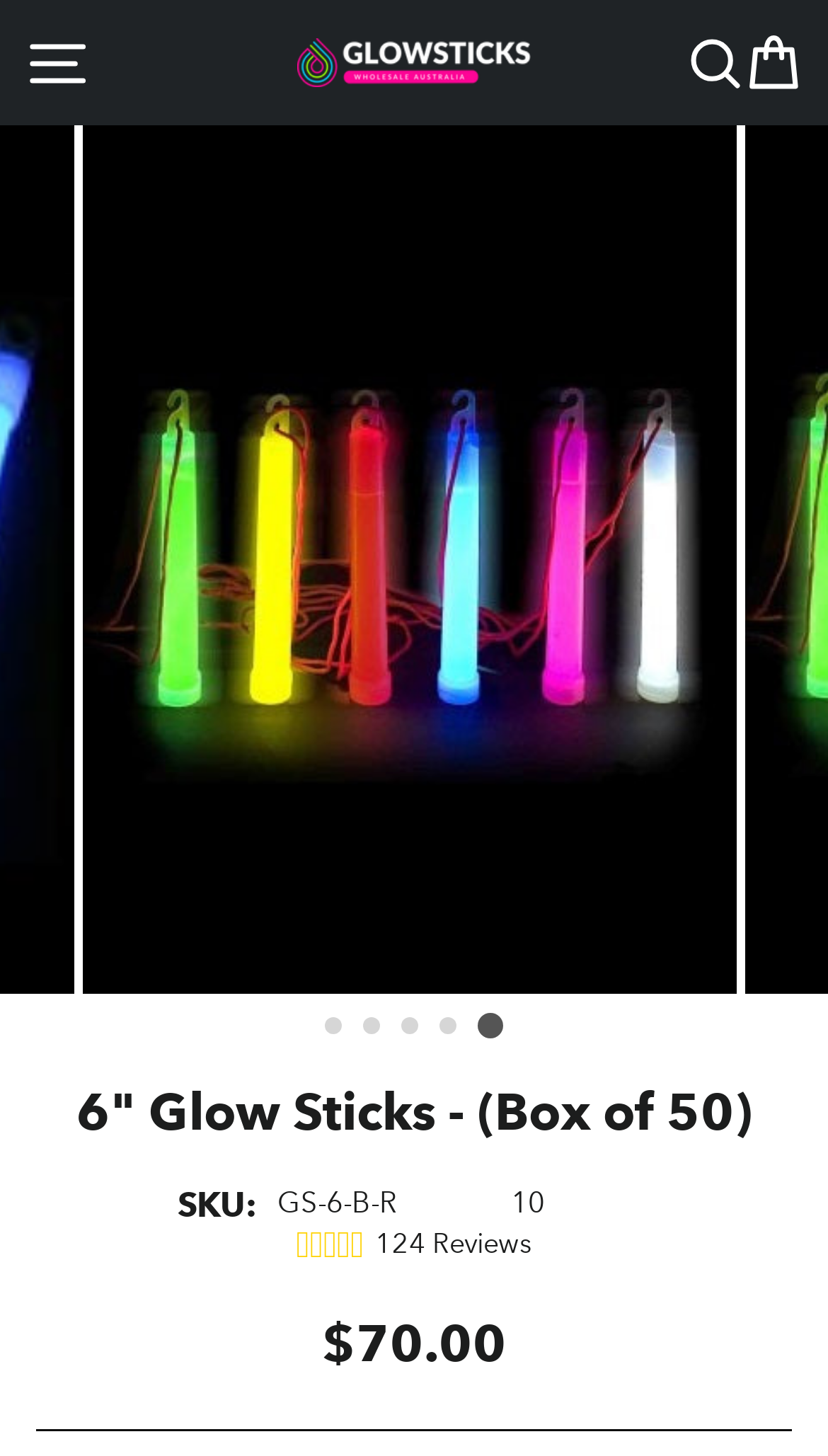How many tabs are there in the tablist?
Use the information from the screenshot to give a comprehensive response to the question.

The number of tabs can be found by counting the button elements in the tablist element which is located at the bottom of the page. There are 5 button elements labeled '1' to '5'.